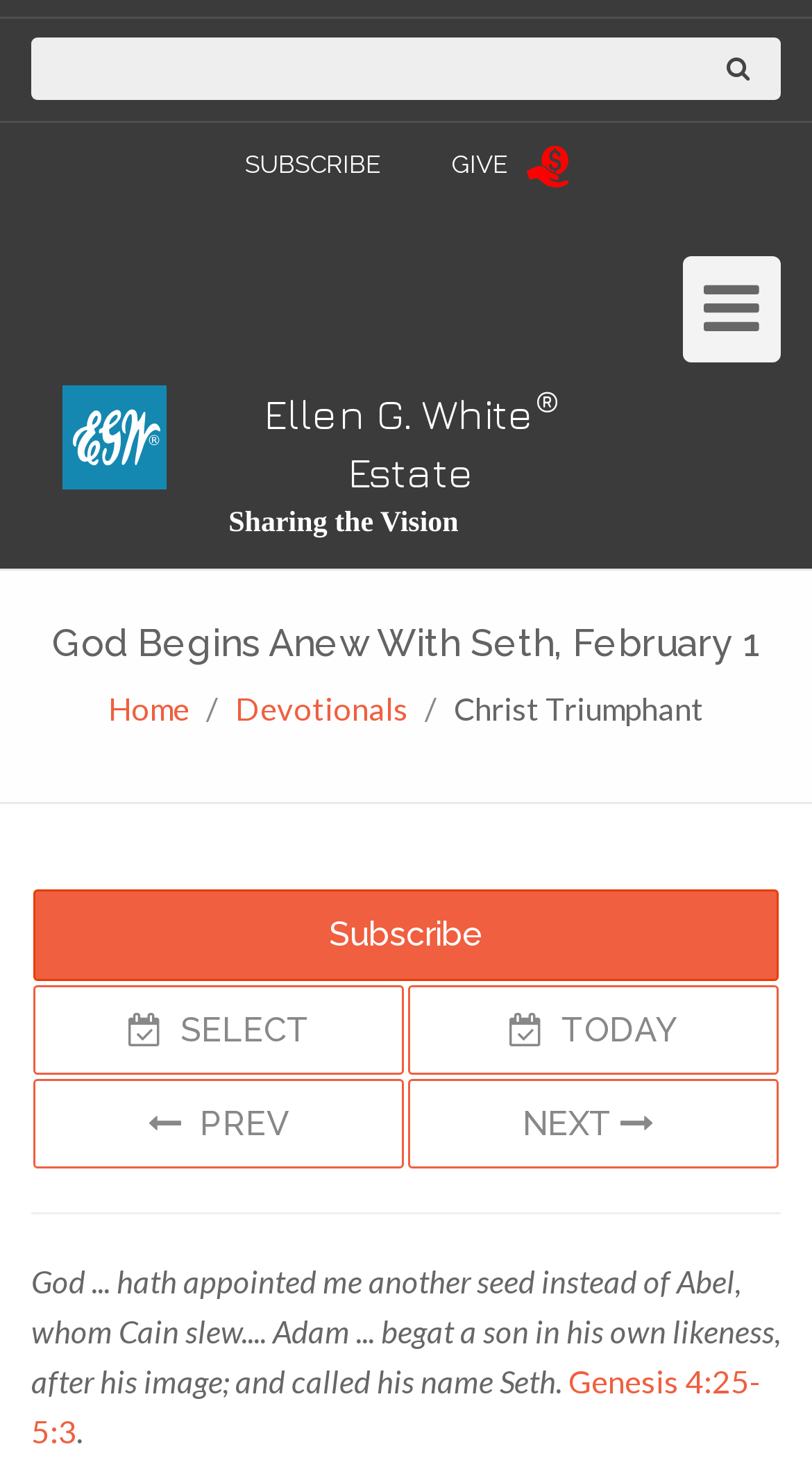Please identify the bounding box coordinates of the clickable element to fulfill the following instruction: "Login". The coordinates should be four float numbers between 0 and 1, i.e., [left, top, right, bottom].

None